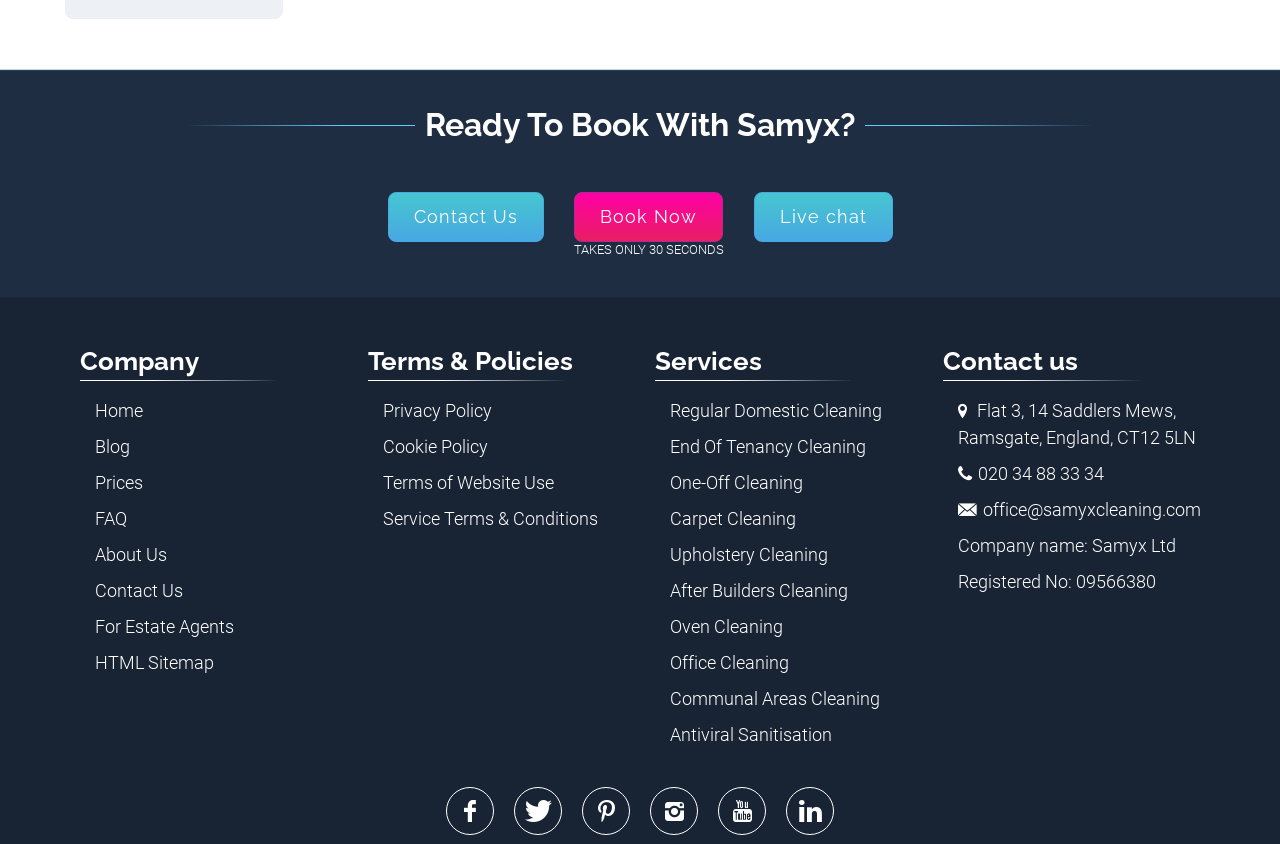Can you find the bounding box coordinates for the element to click on to achieve the instruction: "Contact Us"?

[0.303, 0.228, 0.425, 0.287]